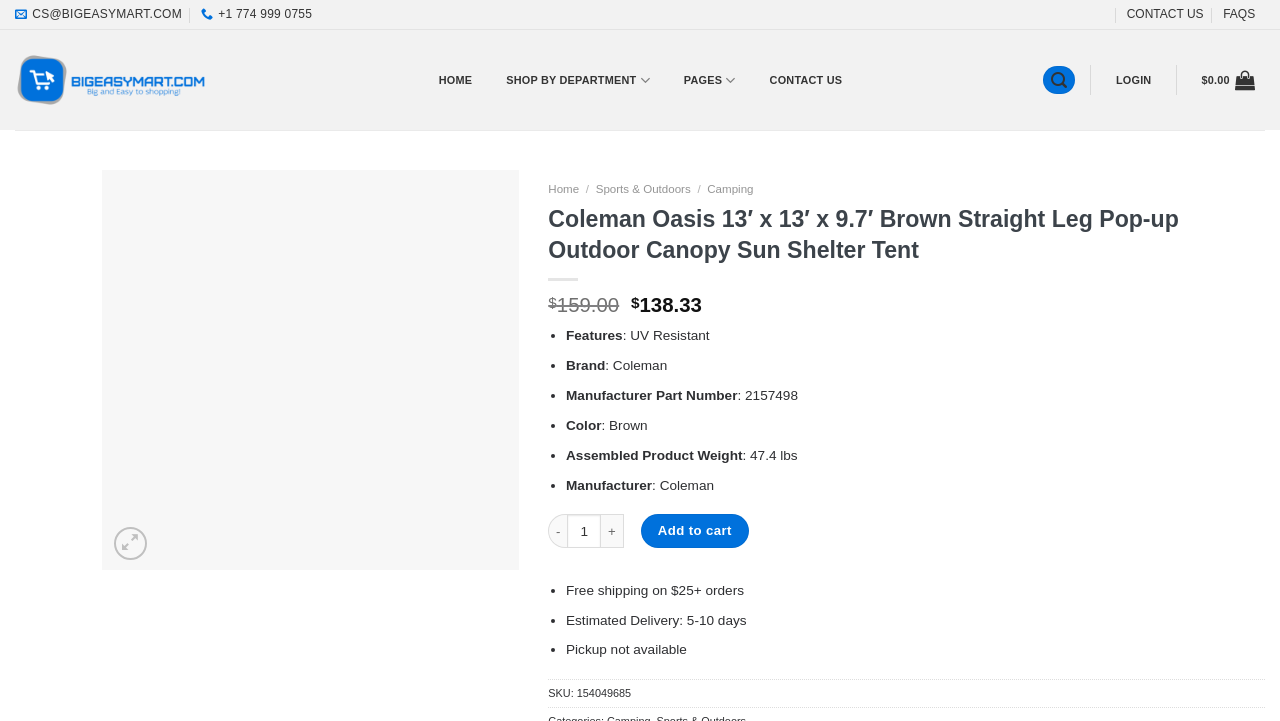From the element description: "Contact Us", extract the bounding box coordinates of the UI element. The coordinates should be expressed as four float numbers between 0 and 1, in the order [left, top, right, bottom].

[0.593, 0.1, 0.666, 0.122]